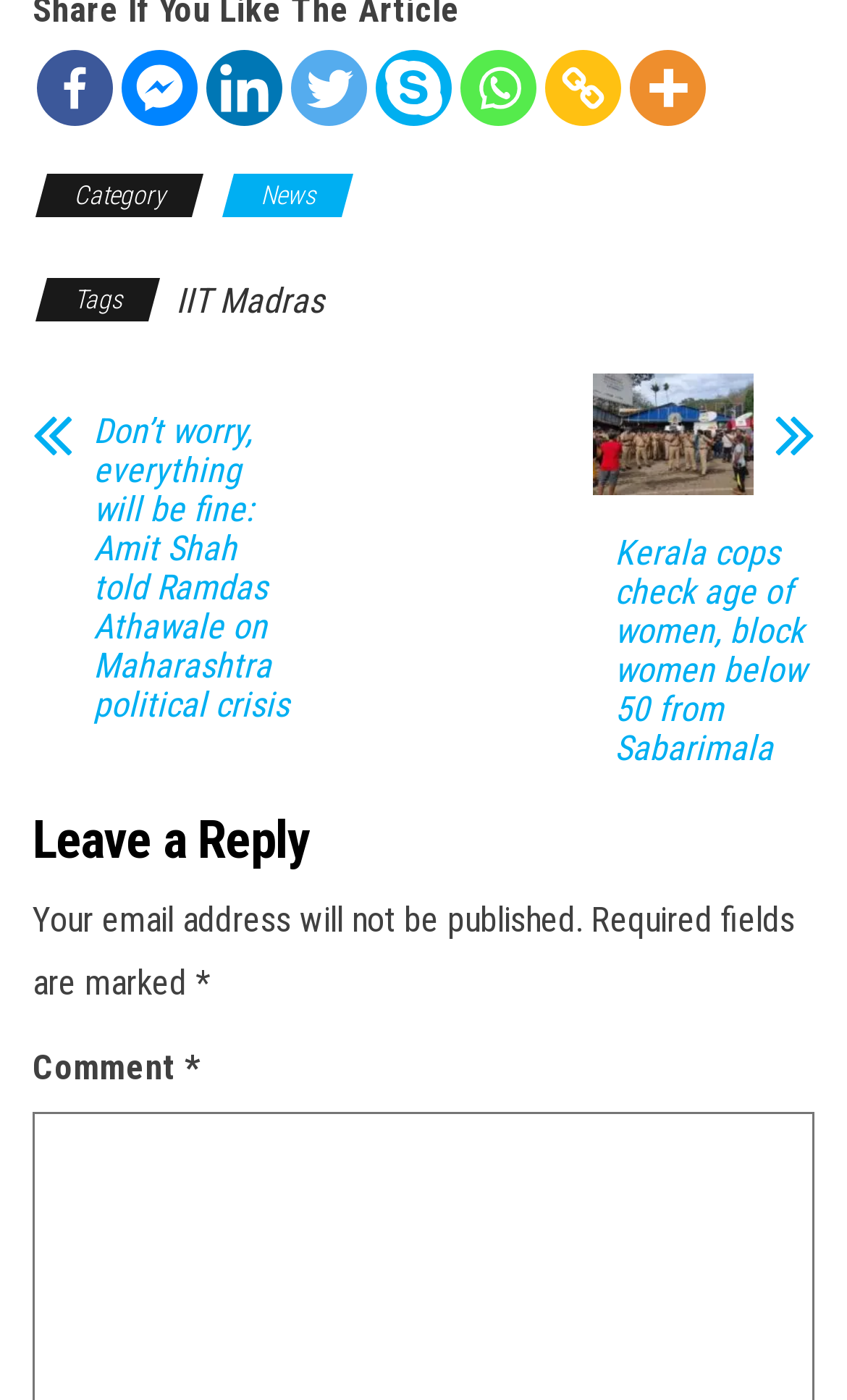Please locate the bounding box coordinates of the element's region that needs to be clicked to follow the instruction: "Click on Facebook". The bounding box coordinates should be provided as four float numbers between 0 and 1, i.e., [left, top, right, bottom].

[0.044, 0.035, 0.133, 0.089]